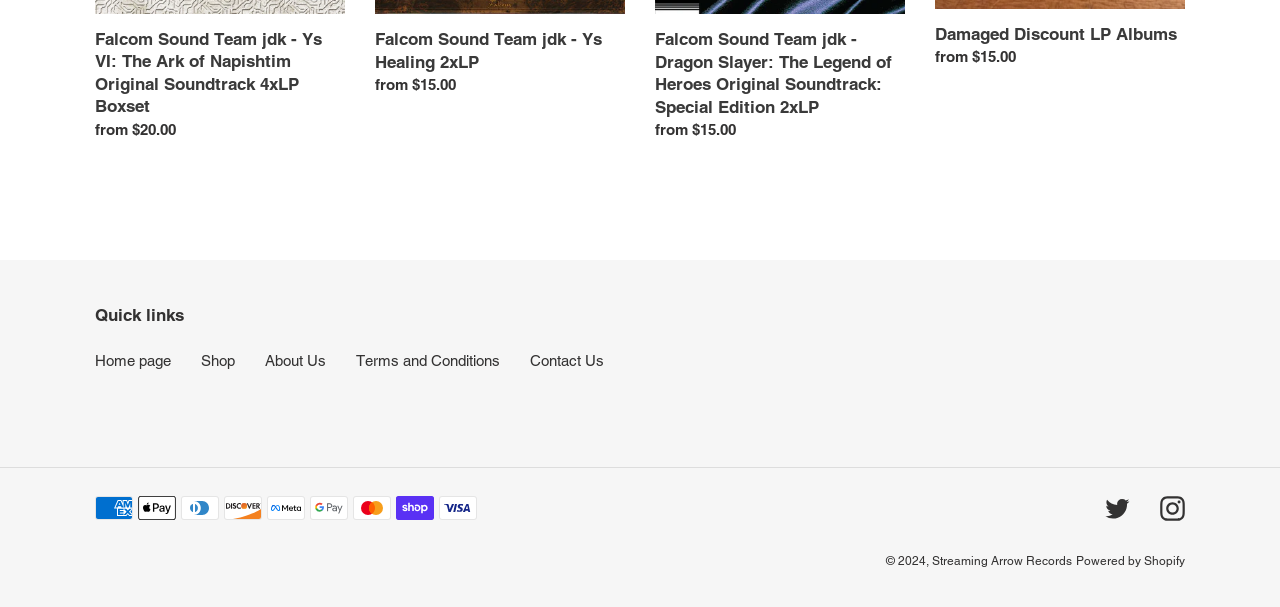How many payment methods are shown?
Utilize the information in the image to give a detailed answer to the question.

I counted the number of images representing payment methods, which are American Express, Apple Pay, Diners Club, Discover, Meta Pay, Google Pay, Mastercard, Shop Pay, and Visa.